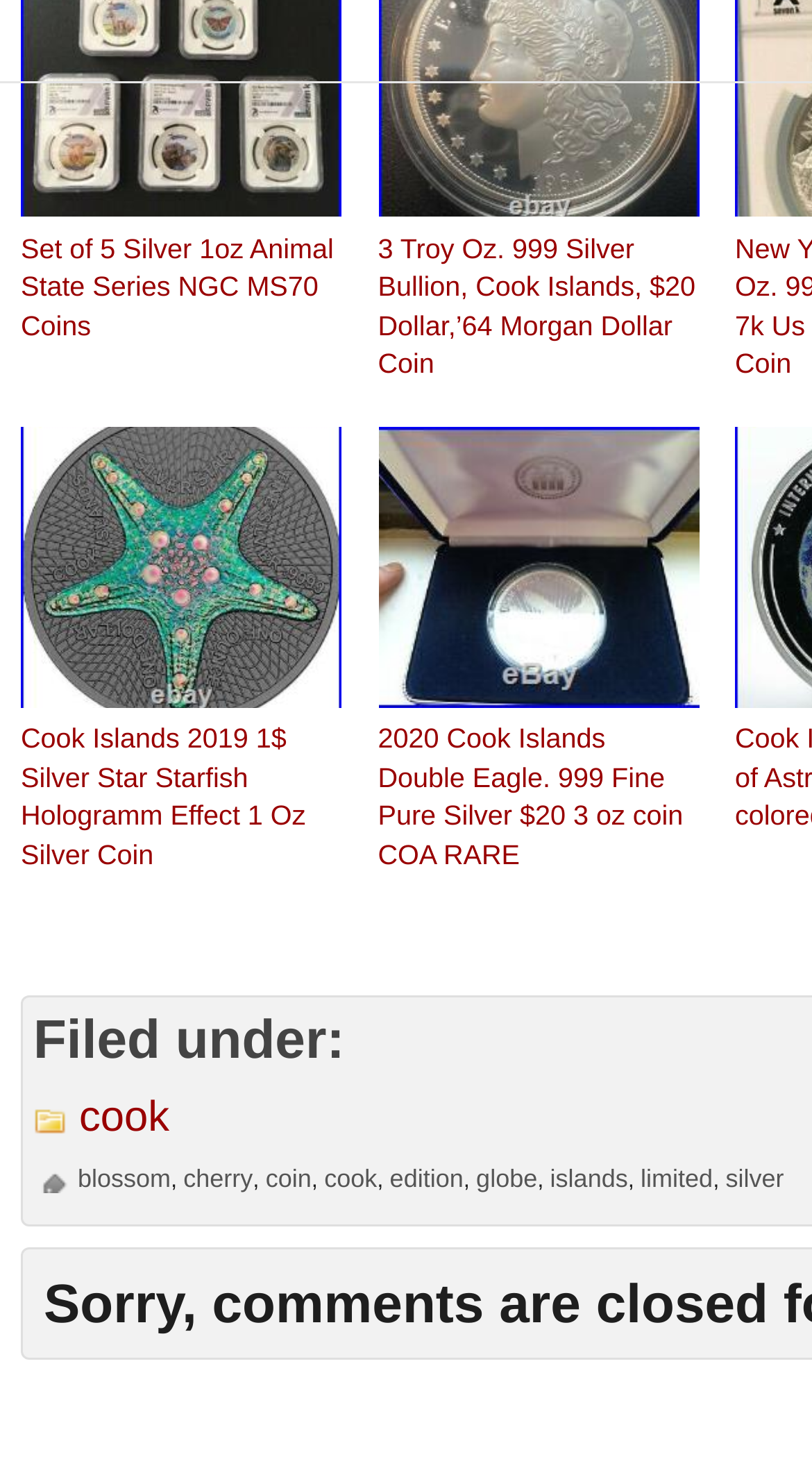Please find the bounding box coordinates of the element that needs to be clicked to perform the following instruction: "Follow the link to 2020 Cook Islands Double Eagle". The bounding box coordinates should be four float numbers between 0 and 1, represented as [left, top, right, bottom].

[0.465, 0.292, 0.86, 0.599]